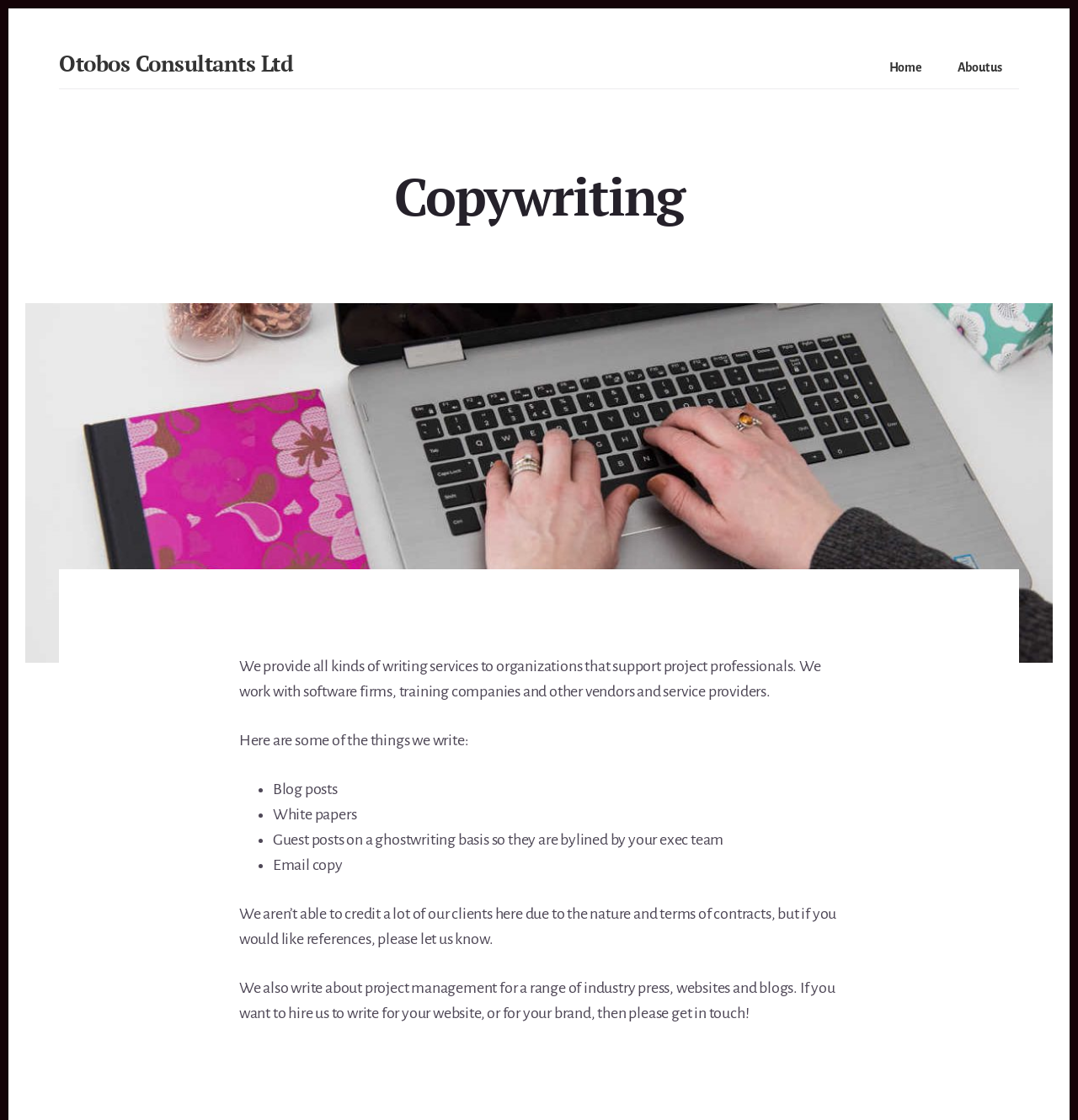Answer the question below with a single word or a brief phrase: 
What is the purpose of the company's writing services?

To support project professionals